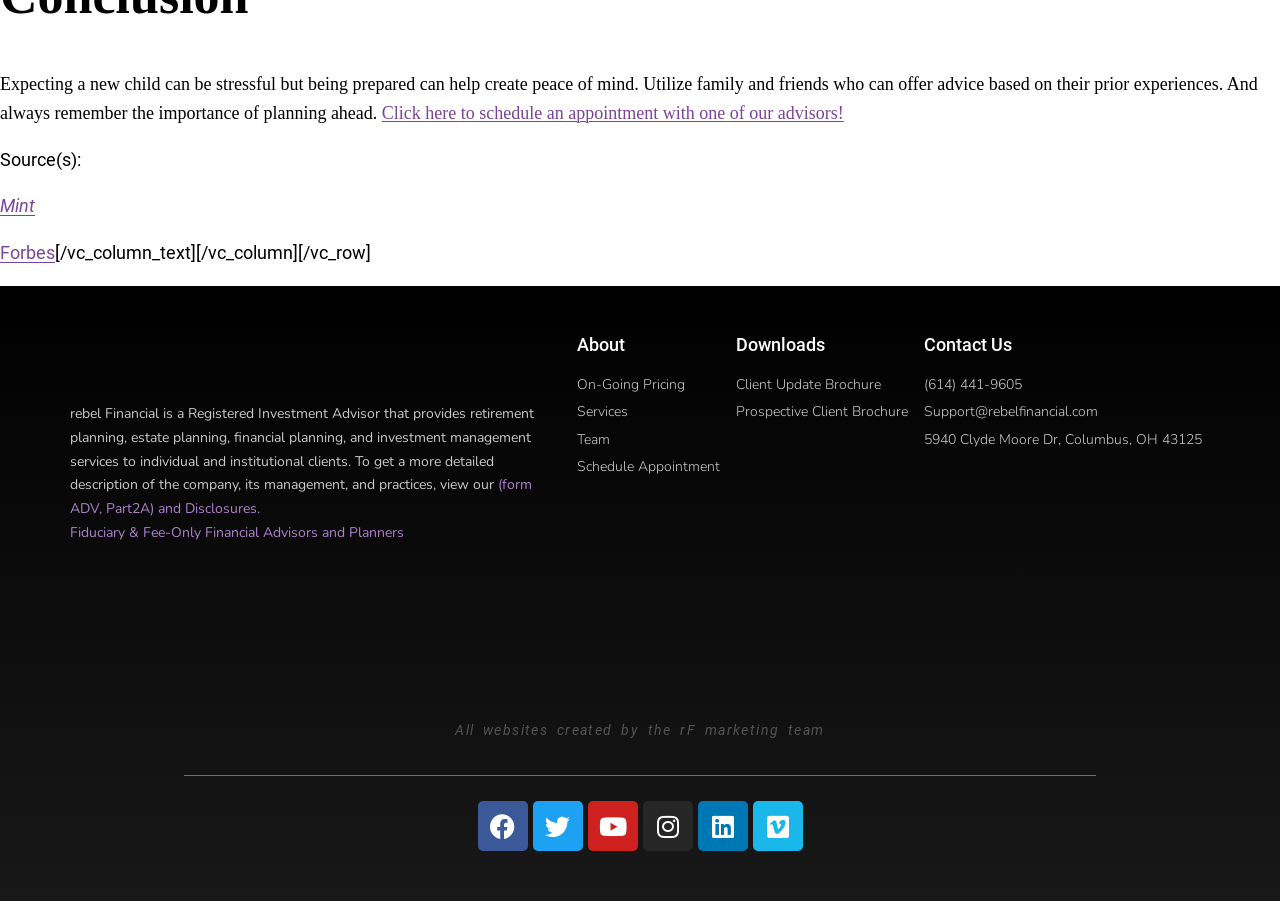Locate the bounding box coordinates of the clickable region necessary to complete the following instruction: "Click here to schedule an appointment with one of our advisors!". Provide the coordinates in the format of four float numbers between 0 and 1, i.e., [left, top, right, bottom].

[0.298, 0.114, 0.659, 0.136]